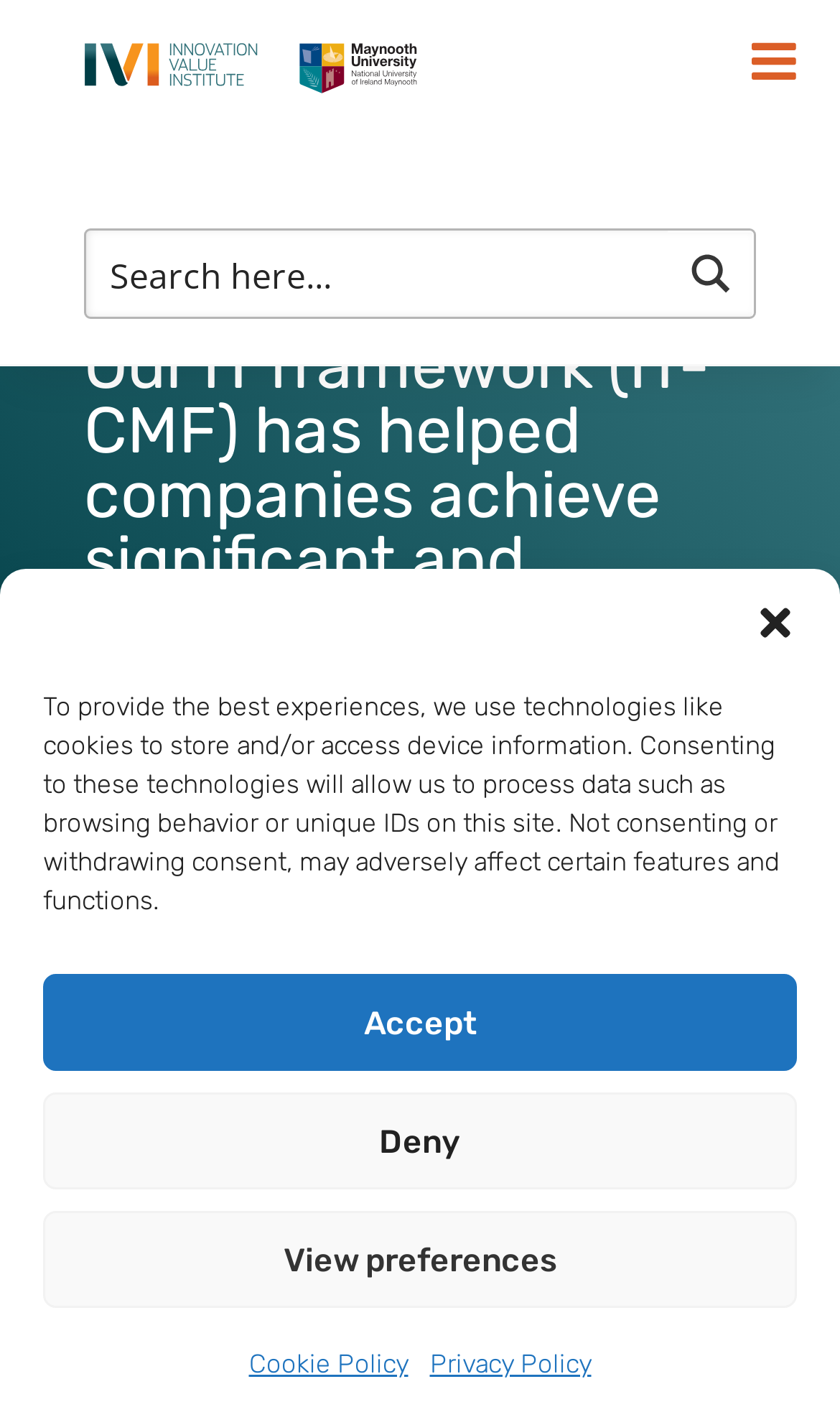What is the topic of the webpage?
Please provide a single word or phrase as the answer based on the screenshot.

IT Value and case studies